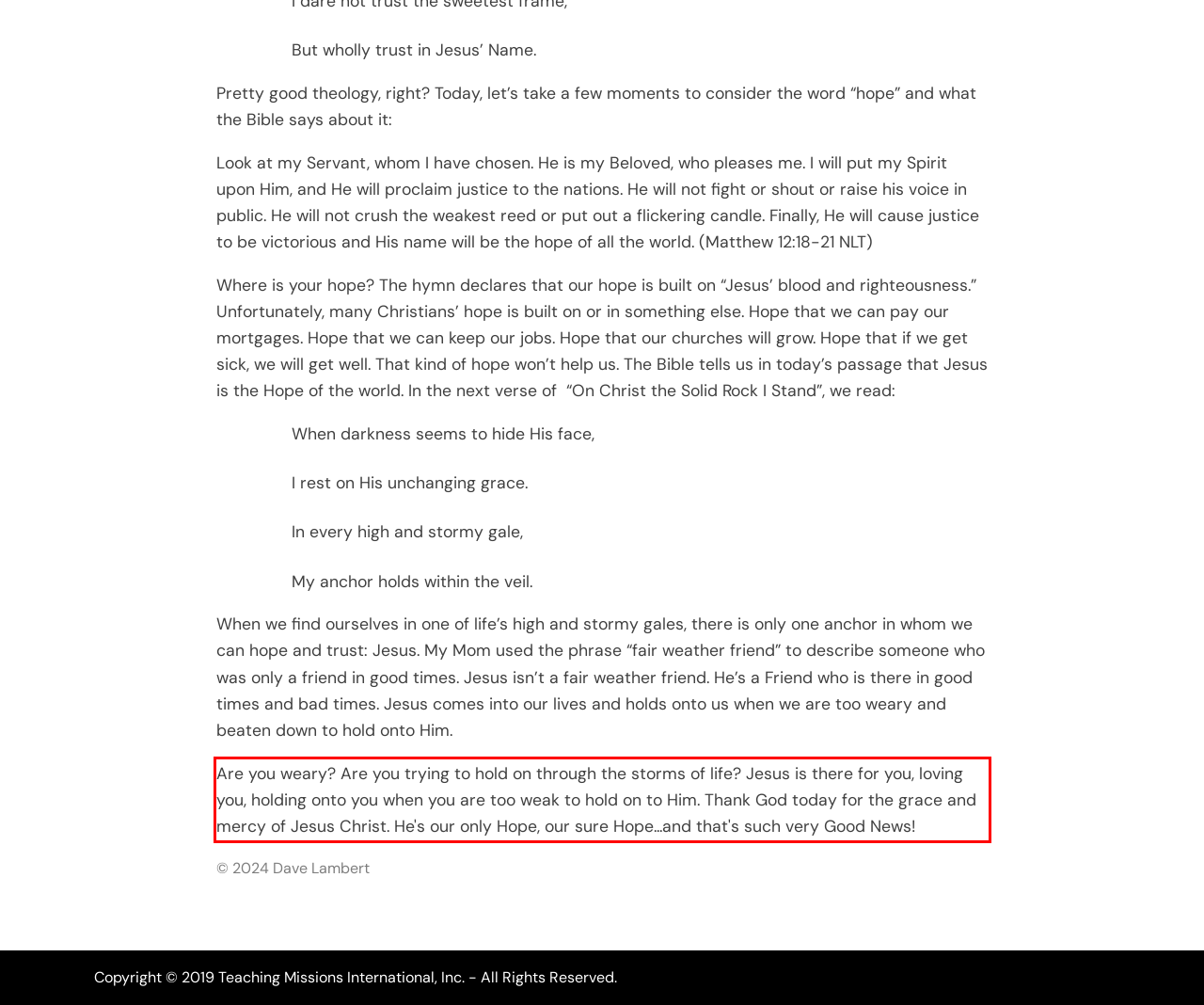Given a webpage screenshot, identify the text inside the red bounding box using OCR and extract it.

Are you weary? Are you trying to hold on through the storms of life? Jesus is there for you, loving you, holding onto you when you are too weak to hold on to Him. Thank God today for the grace and mercy of Jesus Christ. He's our only Hope, our sure Hope...and that's such very Good News!